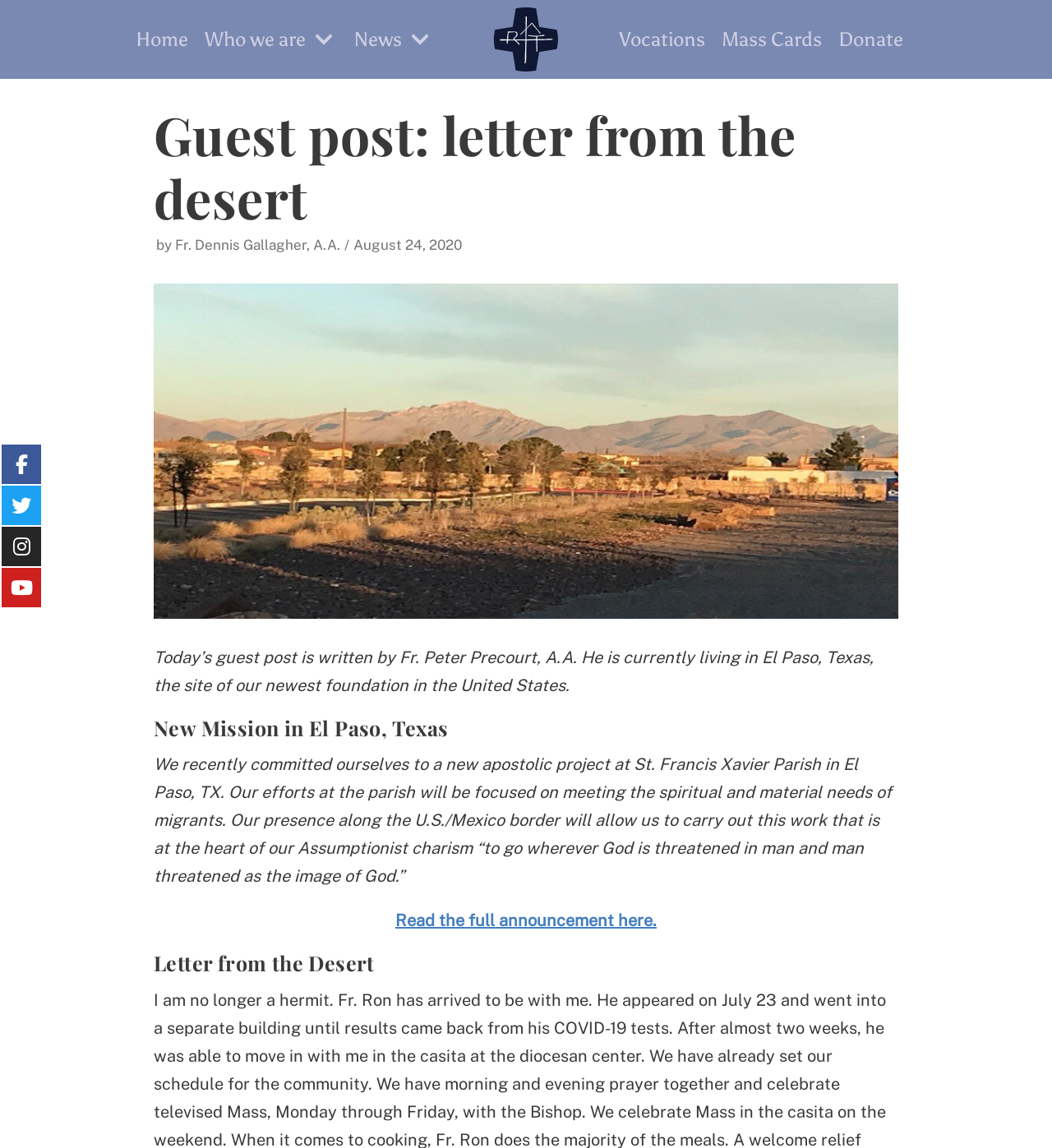Using the provided element description: "Fr. Dennis Gallagher, A.A.", identify the bounding box coordinates. The coordinates should be four floats between 0 and 1 in the order [left, top, right, bottom].

[0.166, 0.206, 0.323, 0.22]